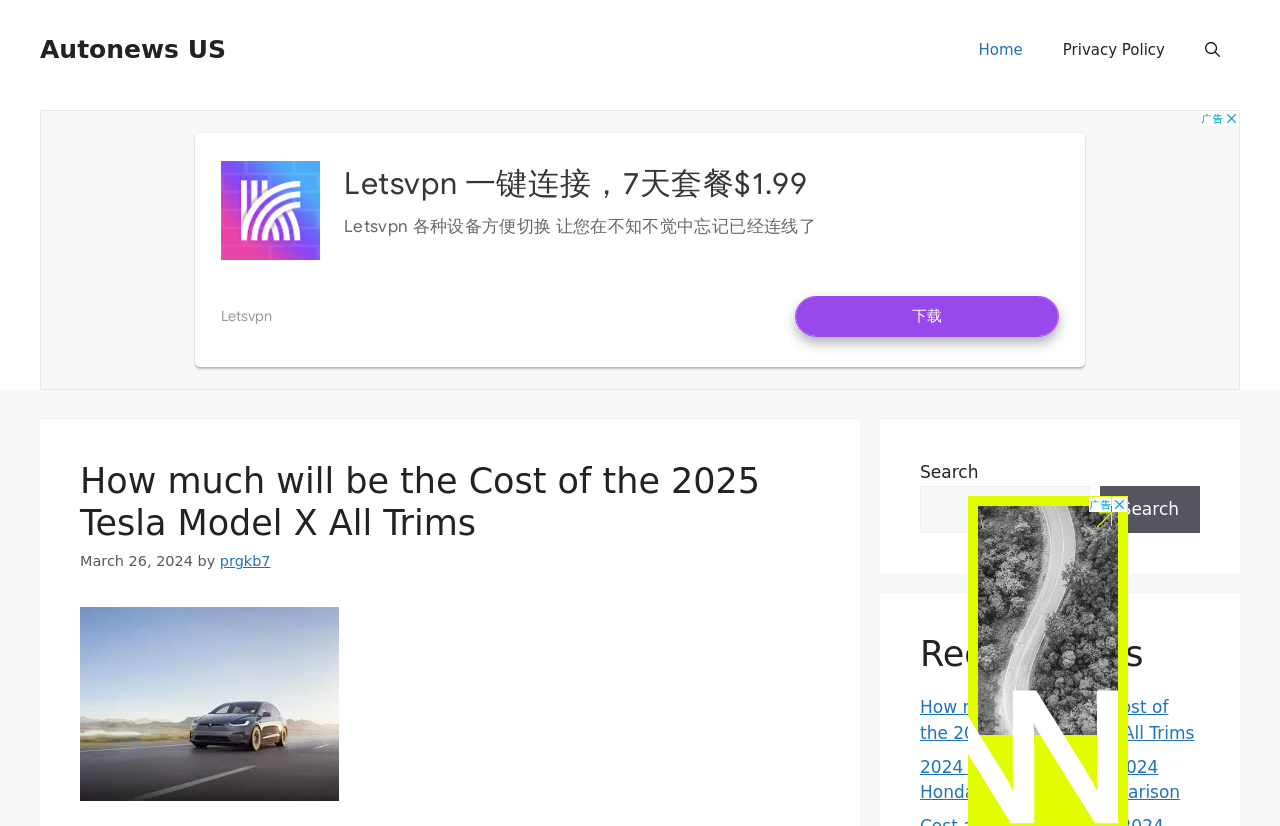Could you please study the image and provide a detailed answer to the question:
What is the purpose of the search bar?

The search bar is located in the complementary section of the webpage, and it has a label 'Search' and a searchbox. This suggests that the purpose of the search bar is to allow users to search for specific news articles on the website.